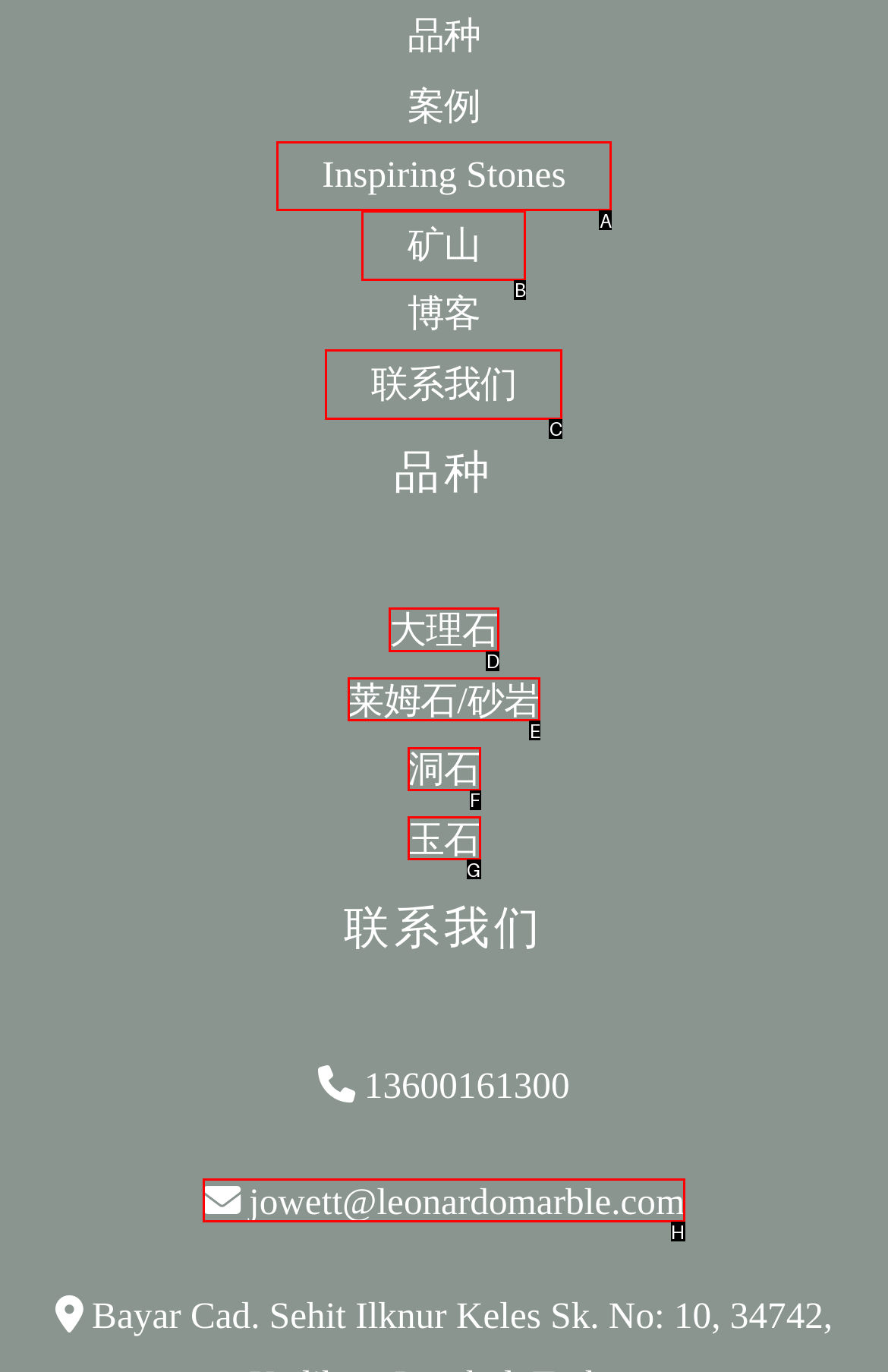Which UI element should you click on to achieve the following task: explore '大理石'? Provide the letter of the correct option.

D